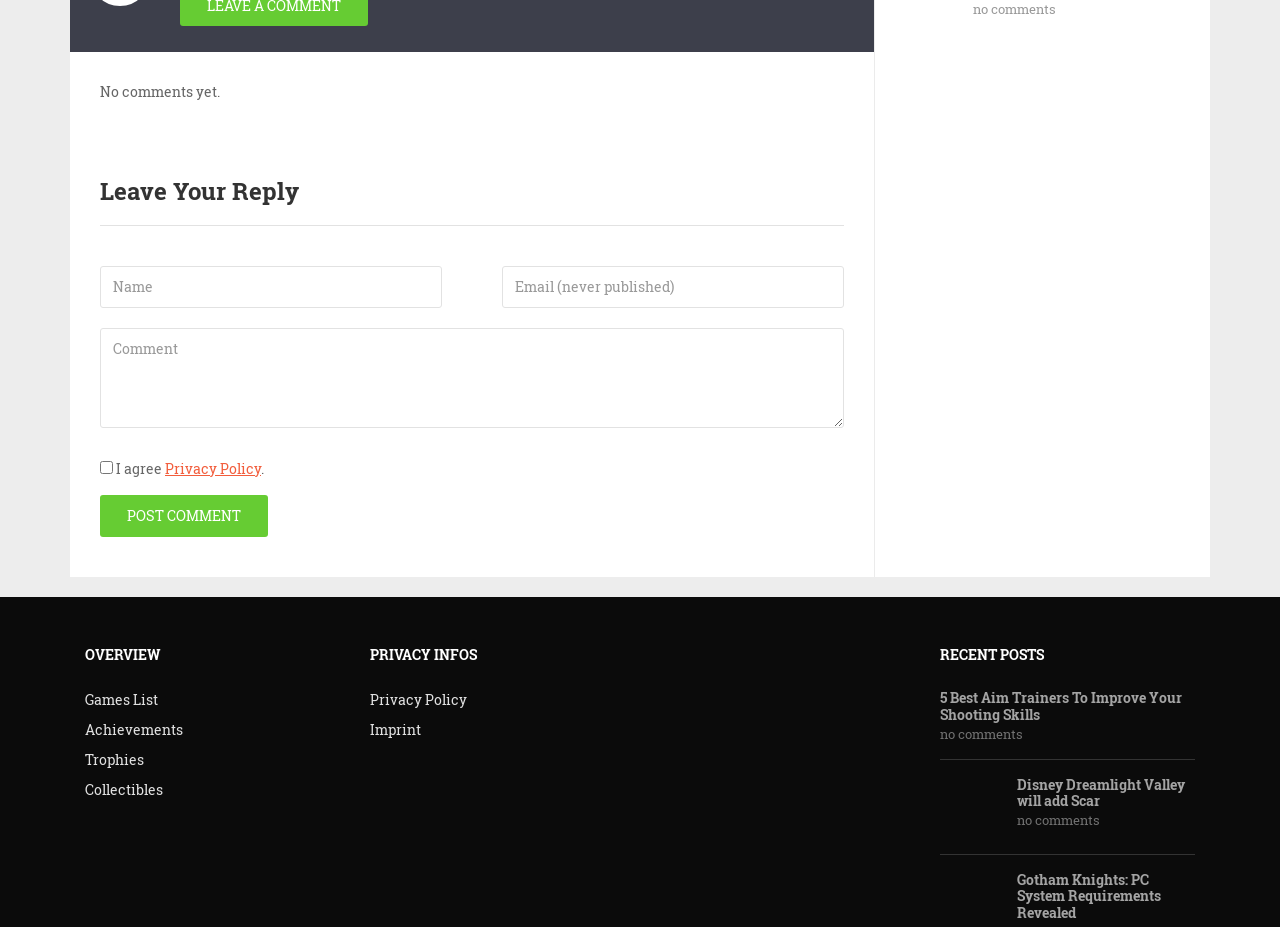Please locate the bounding box coordinates for the element that should be clicked to achieve the following instruction: "Enter your name". Ensure the coordinates are given as four float numbers between 0 and 1, i.e., [left, top, right, bottom].

[0.078, 0.287, 0.345, 0.332]